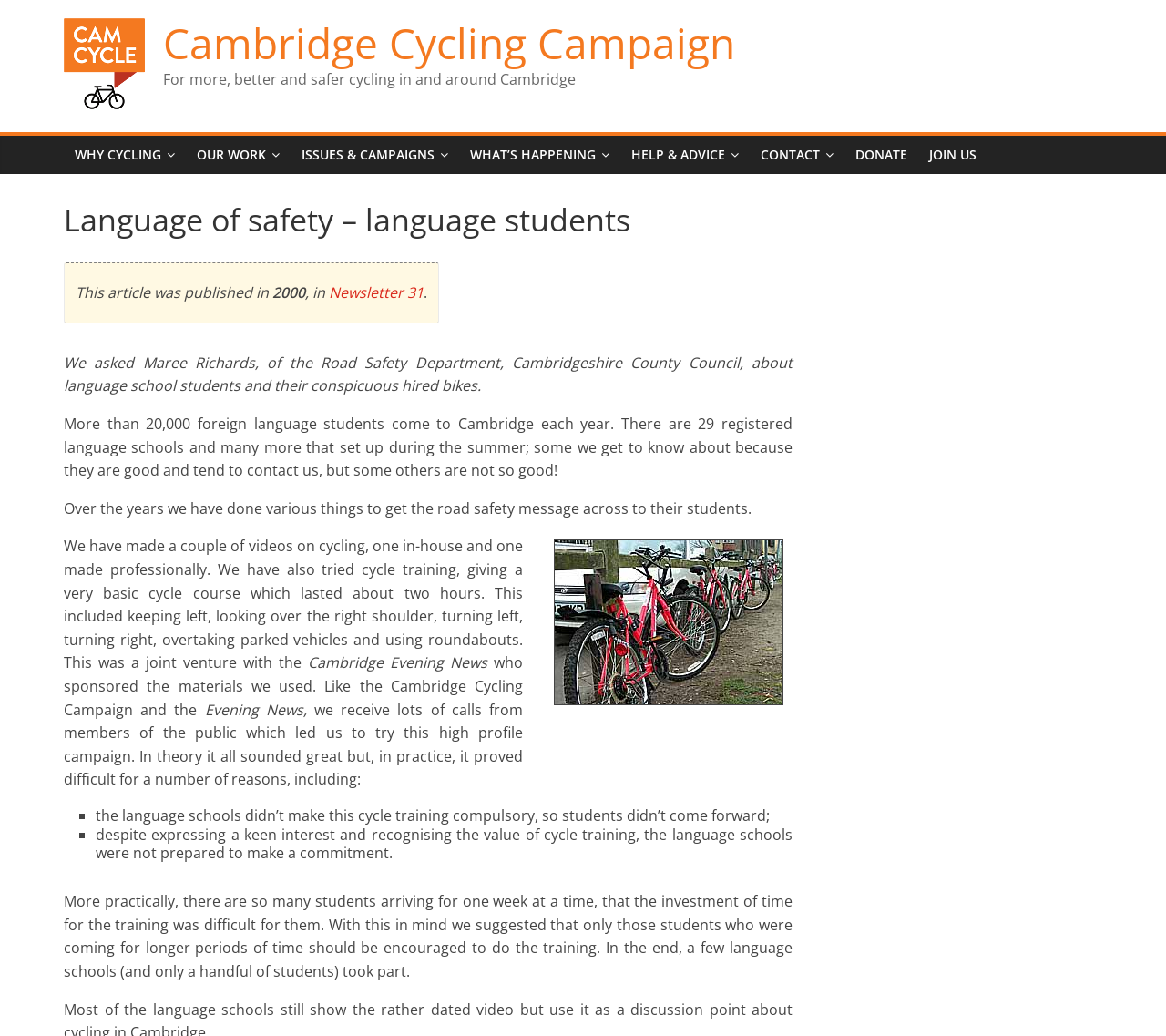Please pinpoint the bounding box coordinates for the region I should click to adhere to this instruction: "Learn more about our line of services".

None